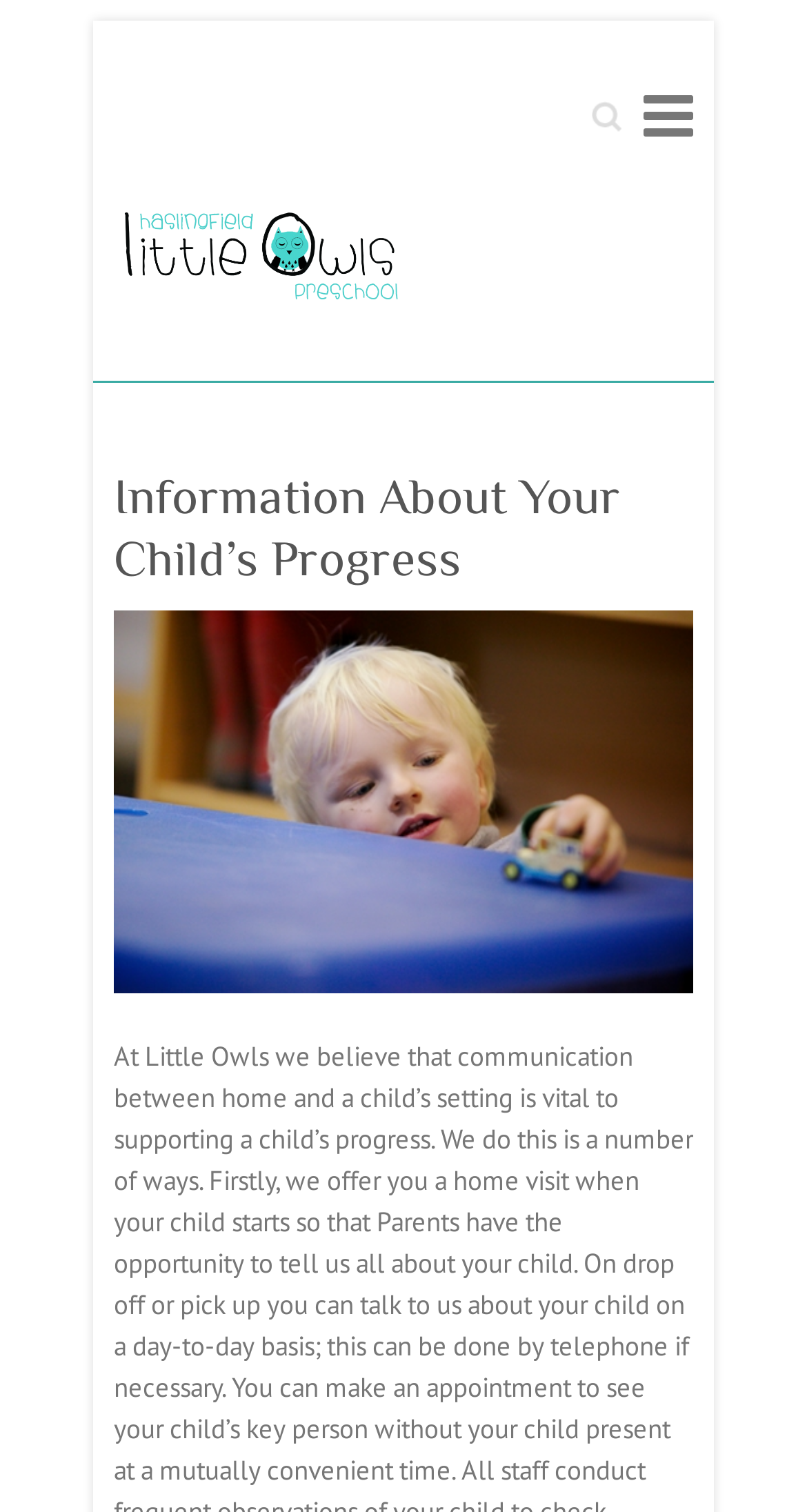Based on the element description: "parent_node: Search name="s" placeholder="Search"", identify the UI element and provide its bounding box coordinates. Use four float numbers between 0 and 1, [left, top, right, bottom].

[0.708, 0.057, 0.797, 0.099]